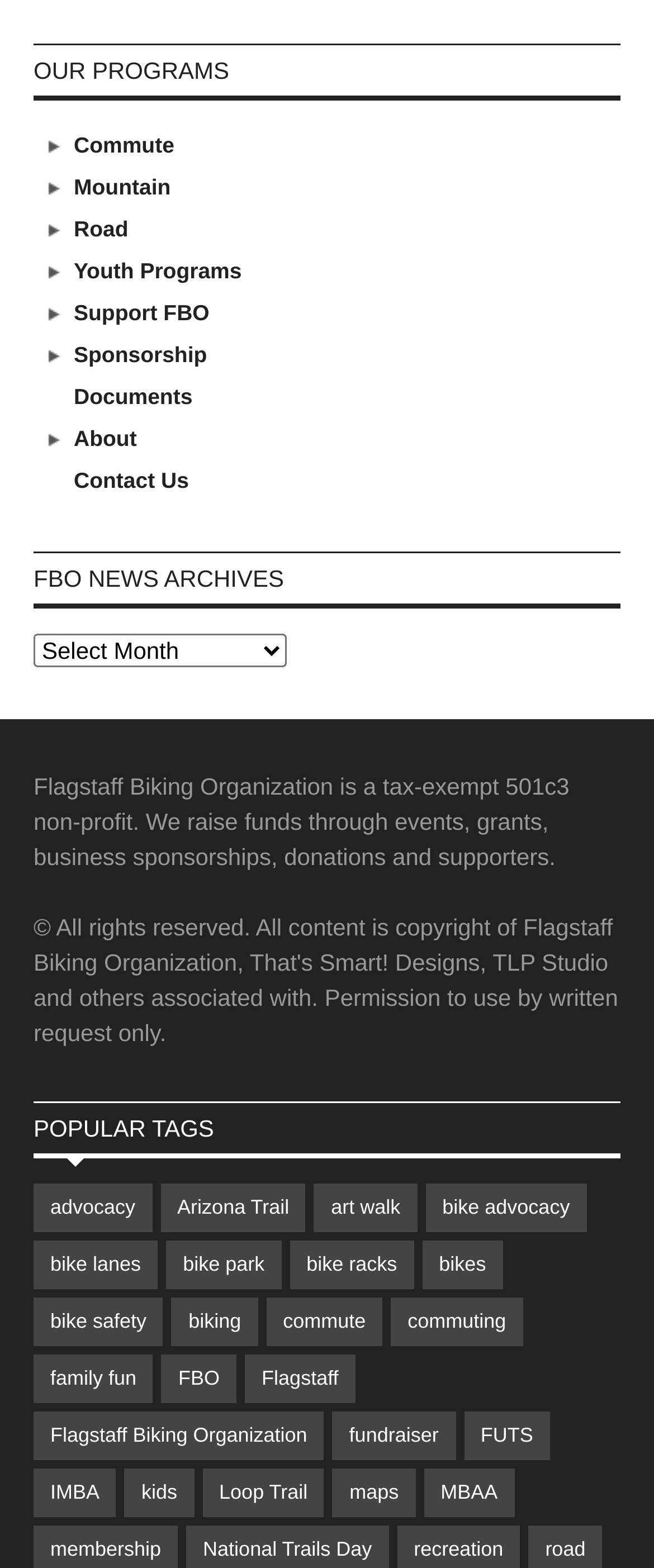What is the name of the organization?
By examining the image, provide a one-word or phrase answer.

Flagstaff Biking Organization